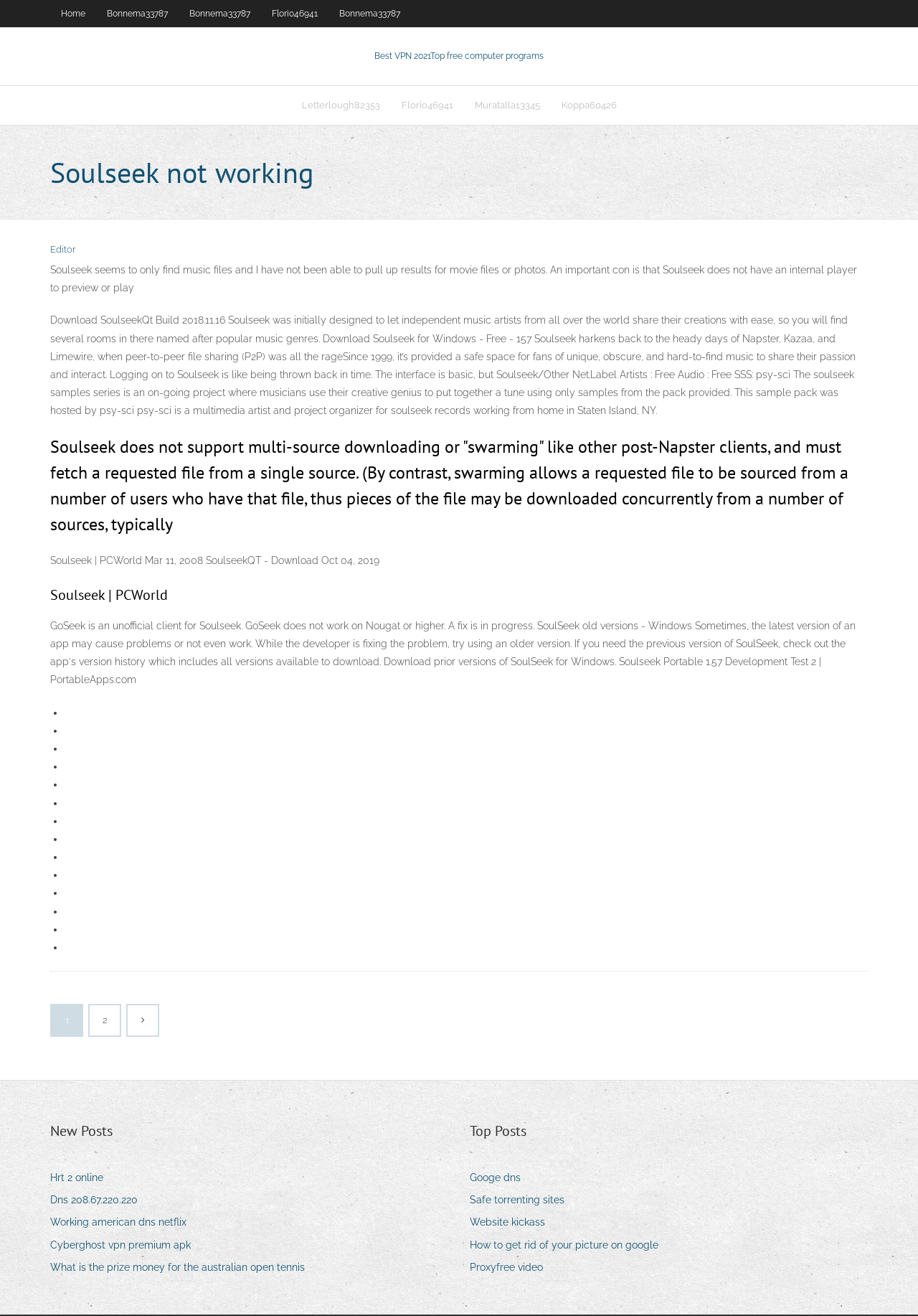Pinpoint the bounding box coordinates of the clickable area necessary to execute the following instruction: "Click on the '2' page navigation link". The coordinates should be given as four float numbers between 0 and 1, namely [left, top, right, bottom].

[0.098, 0.764, 0.13, 0.787]